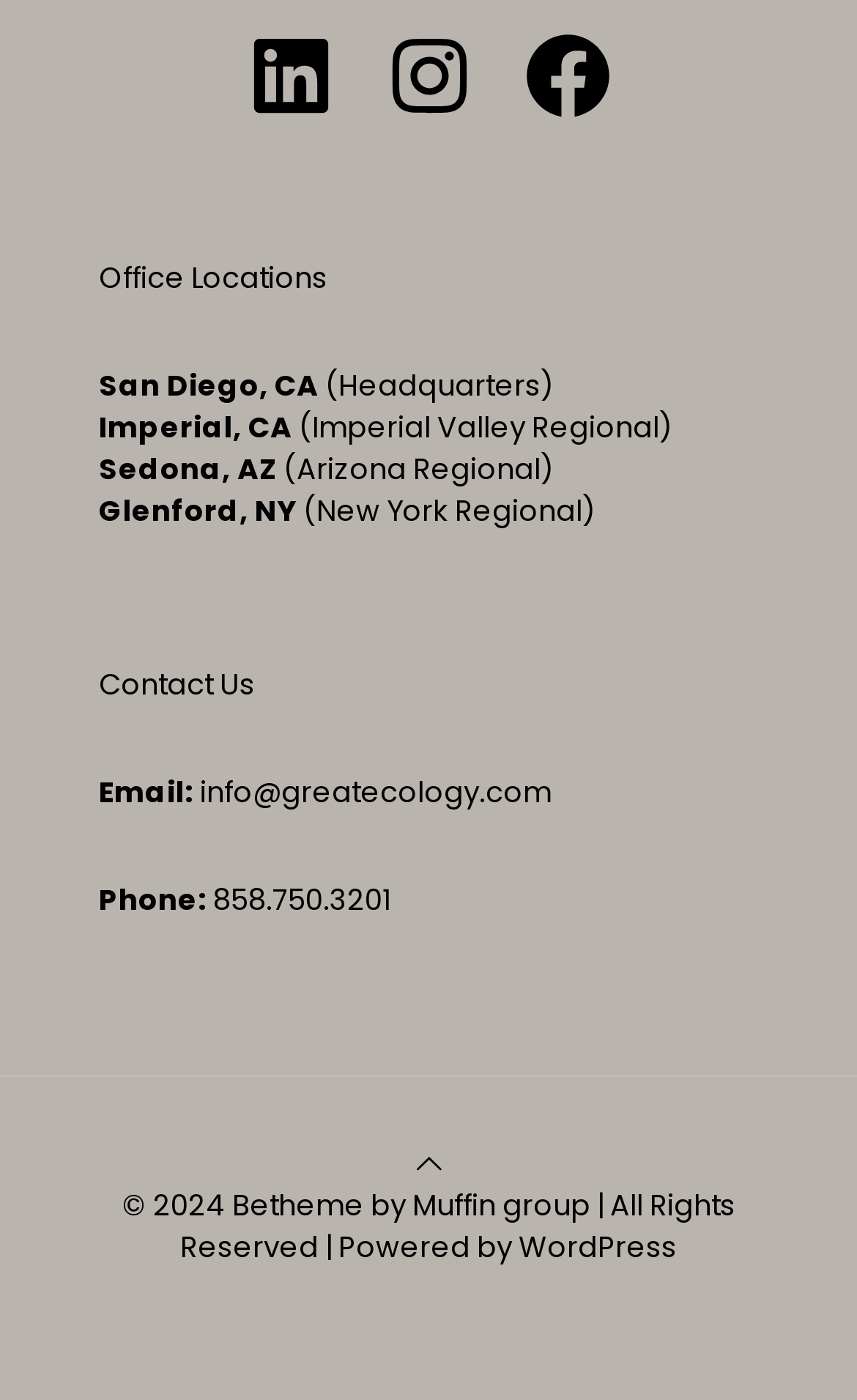What is the phone number to contact the organization?
Refer to the image and respond with a one-word or short-phrase answer.

858.750.3201